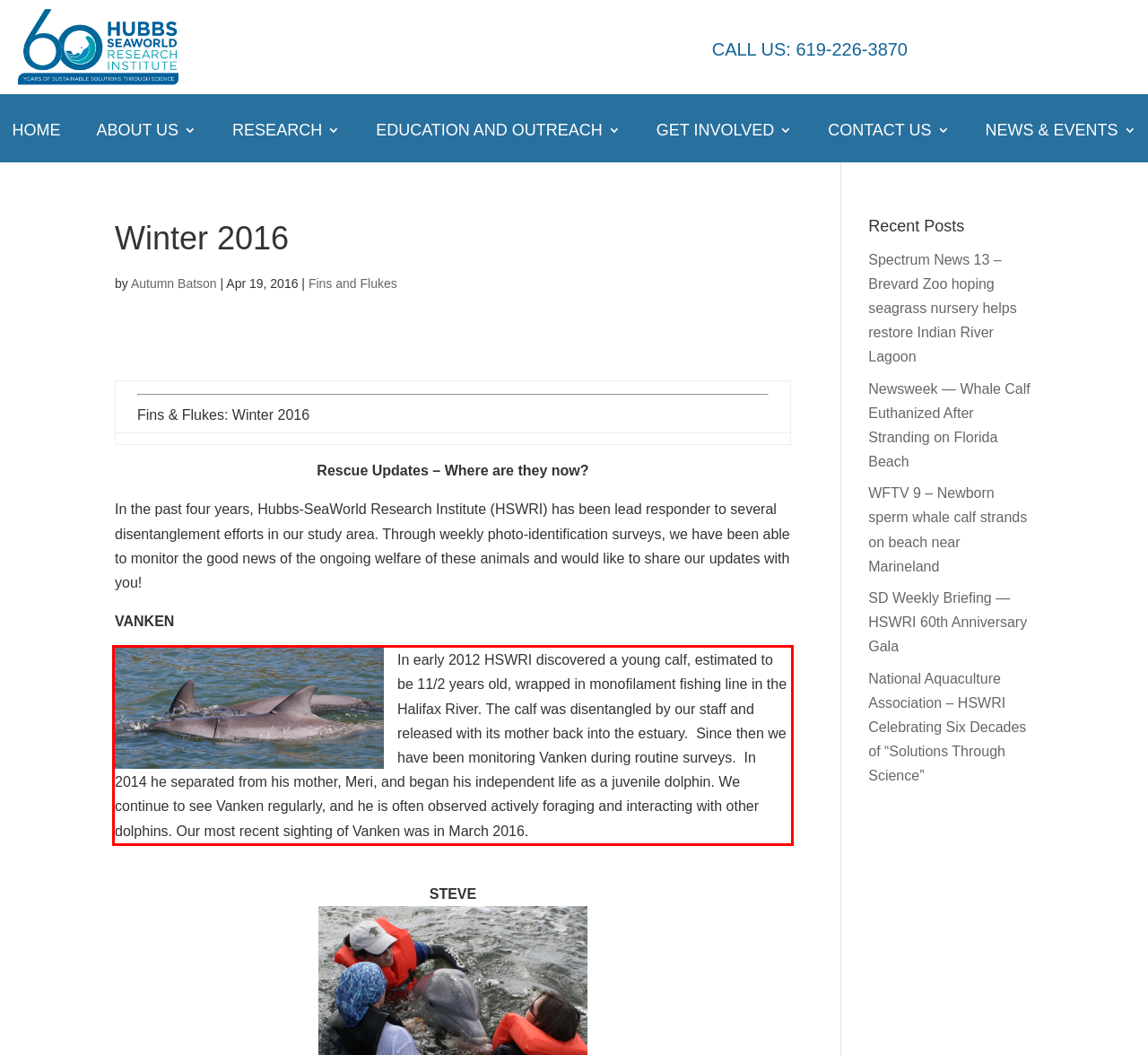Look at the webpage screenshot and recognize the text inside the red bounding box.

In early 2012 HSWRI discovered a young calf, estimated to be 11/2 years old, wrapped in monofilament fishing line in the Halifax River. The calf was disentangled by our staff and released with its mother back into the estuary. Since then we have been monitoring Vanken during routine surveys. In 2014 he separated from his mother, Meri, and began his independent life as a juvenile dolphin. We continue to see Vanken regularly, and he is often observed actively foraging and interacting with other dolphins. Our most recent sighting of Vanken was in March 2016.